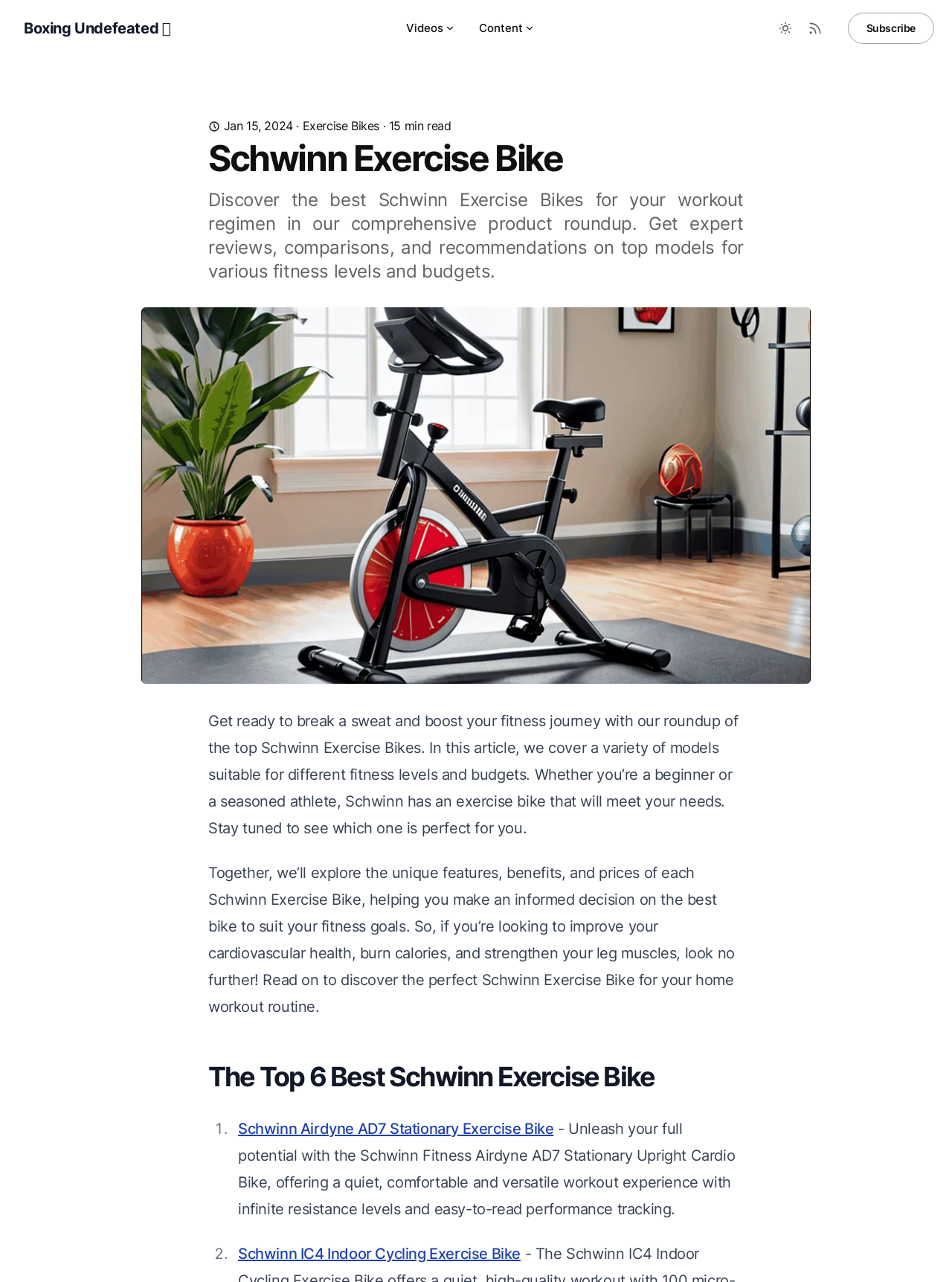What is the topic of the article?
Your answer should be a single word or phrase derived from the screenshot.

Schwinn Exercise Bikes